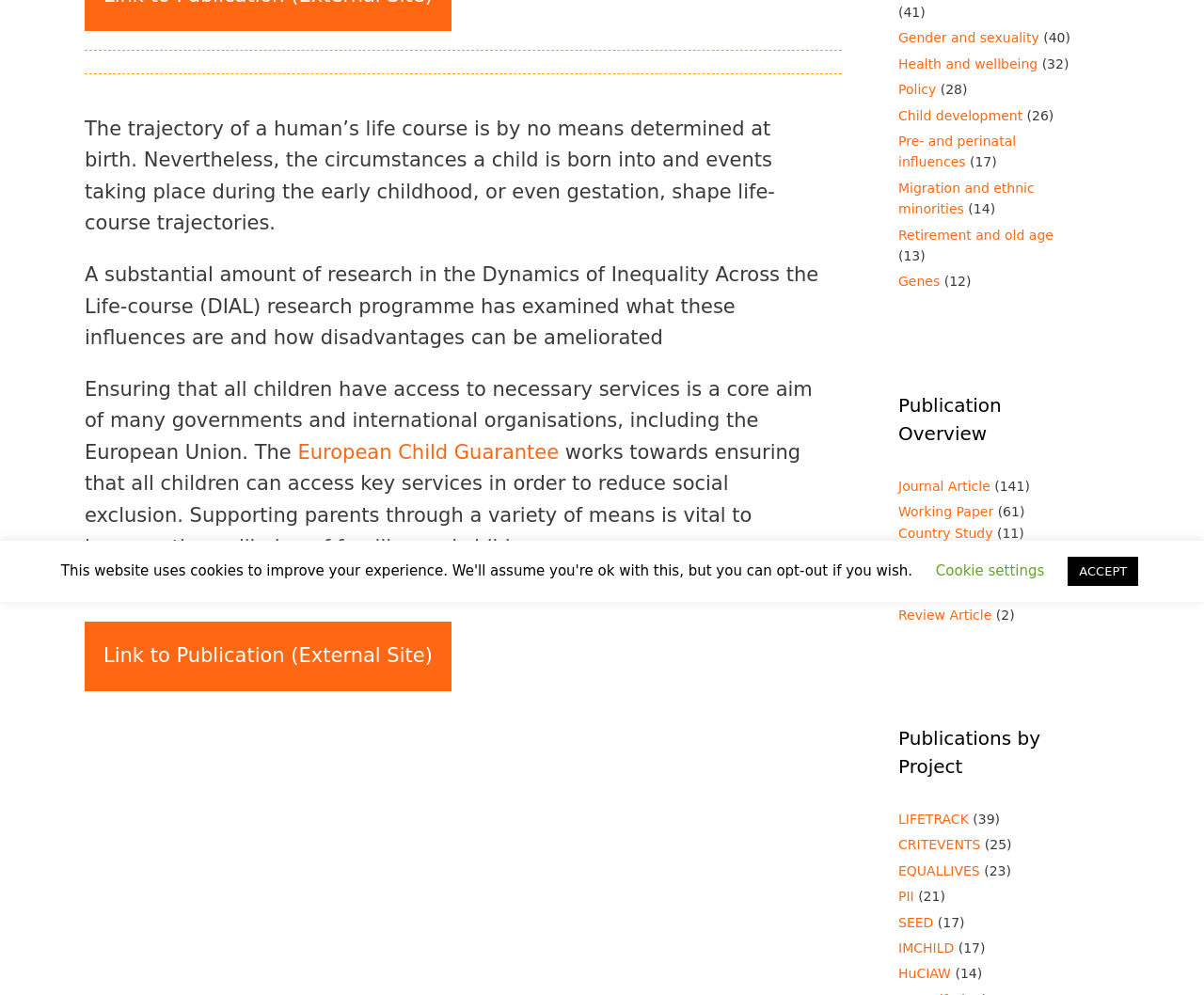Determine the bounding box for the described UI element: "Country Study".

[0.746, 0.528, 0.825, 0.543]